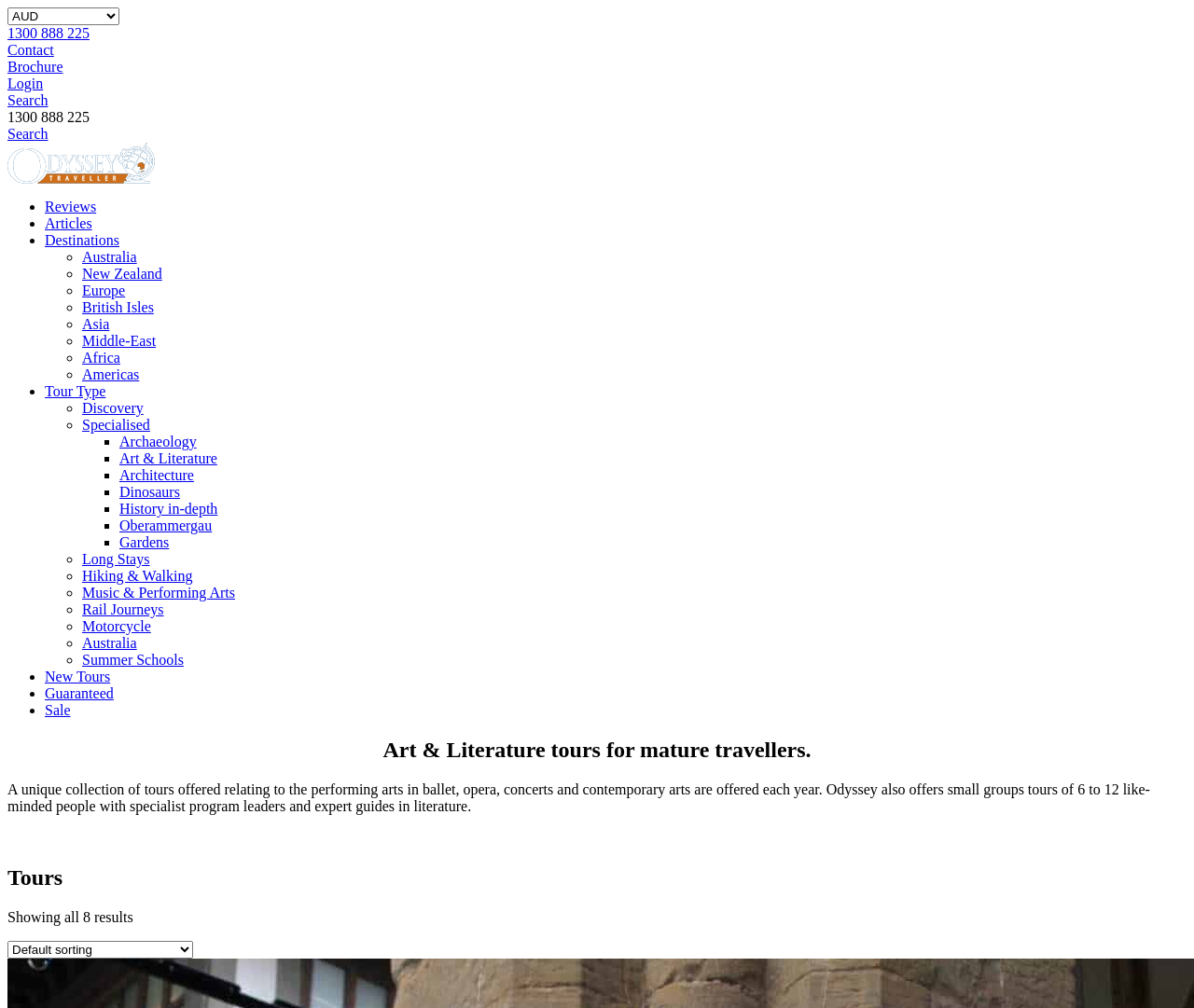Find and specify the bounding box coordinates that correspond to the clickable region for the instruction: "Read reviews".

[0.038, 0.197, 0.081, 0.213]